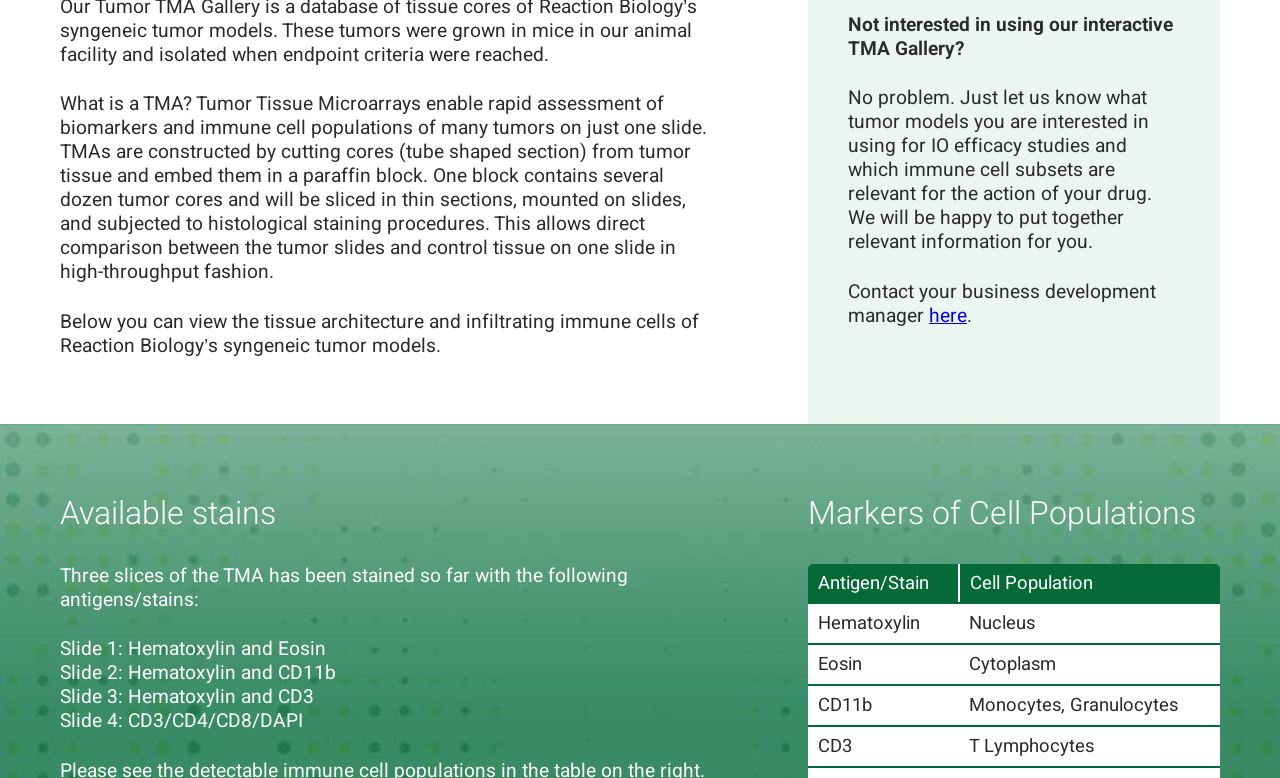Using the provided element description "Contact", determine the bounding box coordinates of the UI element.

[0.476, 0.611, 0.524, 0.643]